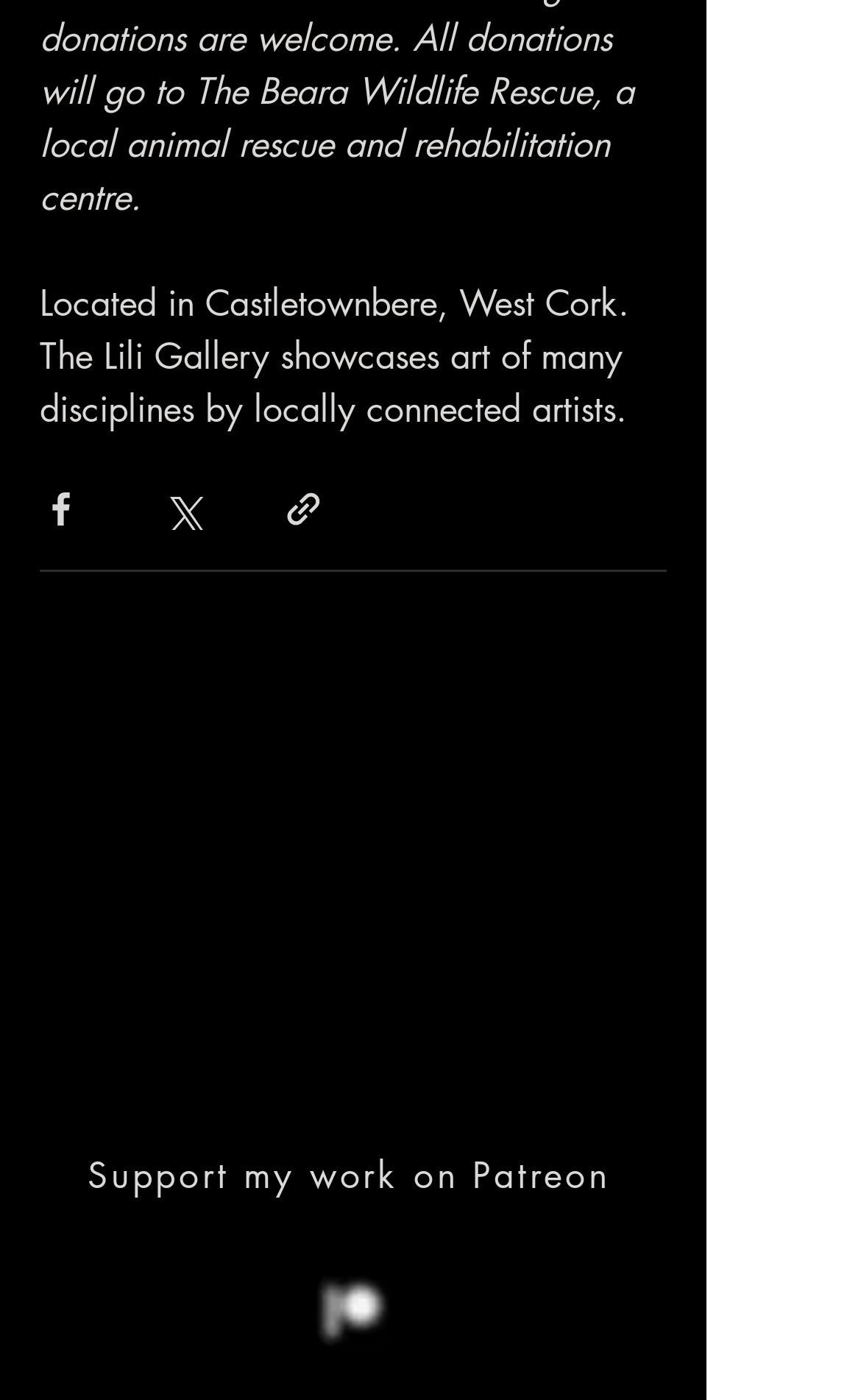Determine the bounding box coordinates for the clickable element required to fulfill the instruction: "Open Instagram". Provide the coordinates as four float numbers between 0 and 1, i.e., [left, top, right, bottom].

[0.056, 0.678, 0.126, 0.721]